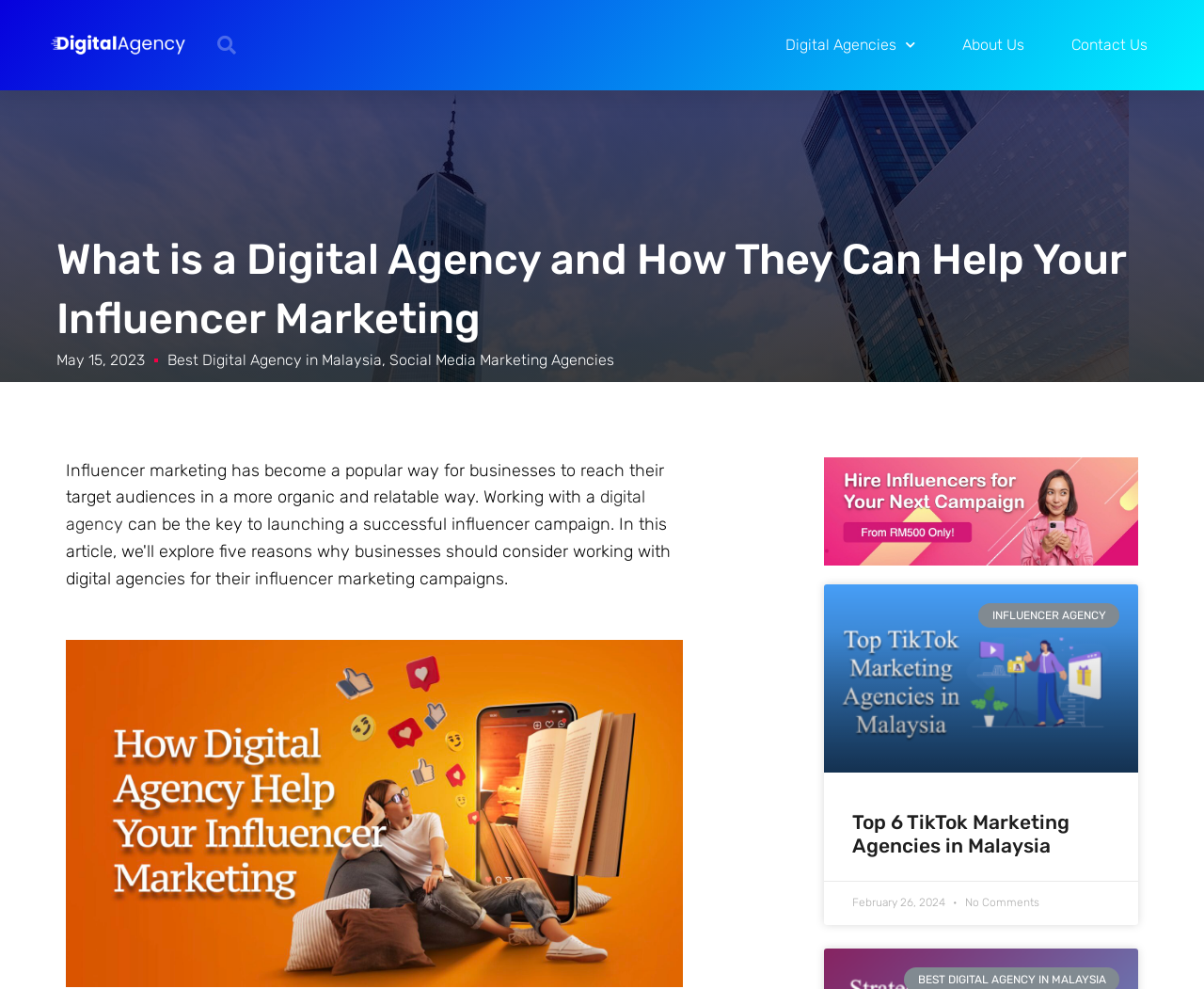Respond to the following question using a concise word or phrase: 
What is the text above the 'Top TikTok Marketing Agencies in Malaysia' link?

INFLUENCER AGENCY